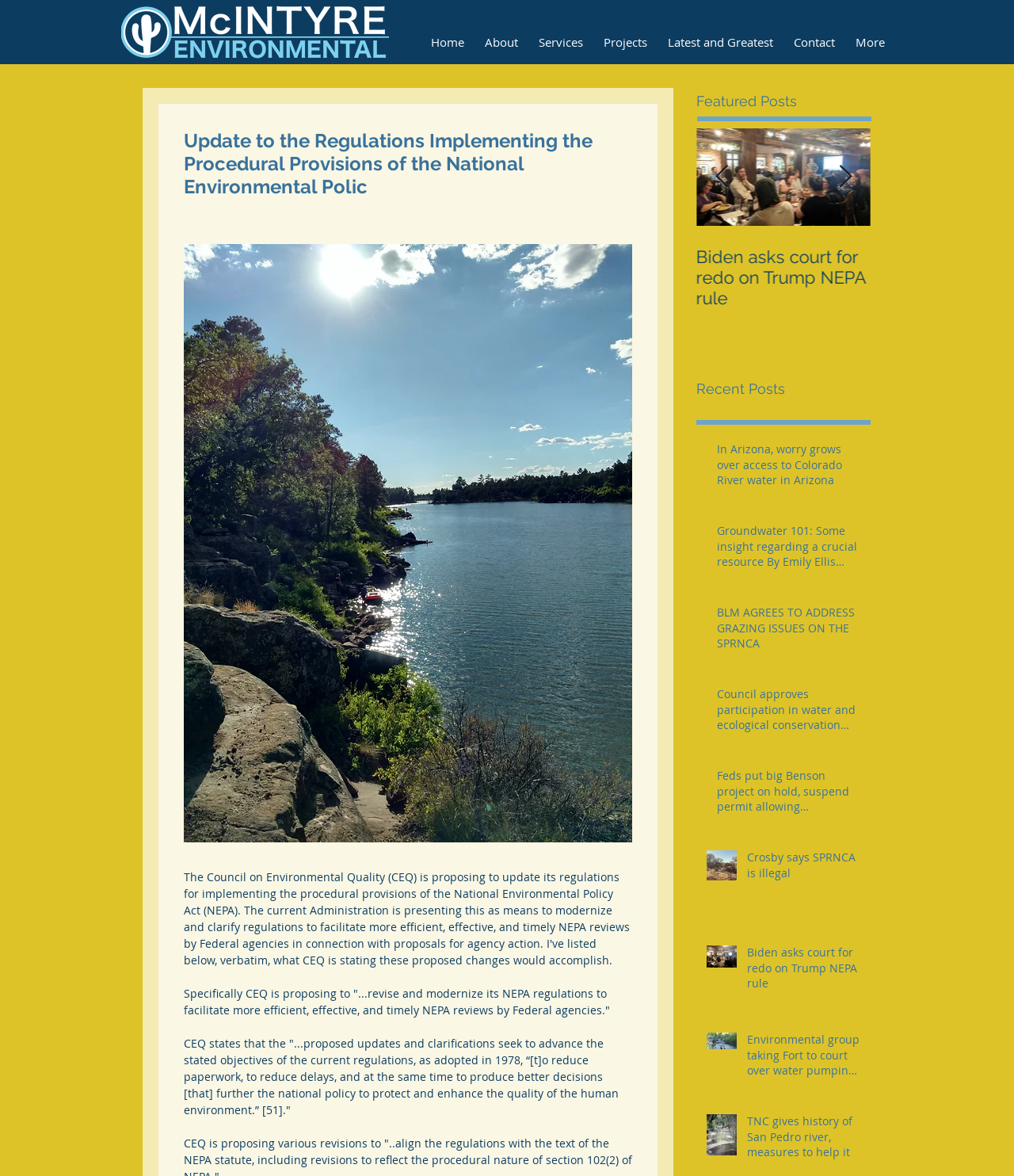Explain in detail what you observe on this webpage.

The webpage appears to be a news or blog website, with a focus on environmental and conservation issues. At the top of the page, there is a navigation menu with links to various sections of the website, including "Home", "About", "Services", "Projects", "Latest and Greatest", and "Contact".

Below the navigation menu, there is a heading that reads "Update to the Regulations Implementing the Procedural Provisions of the National Environmental Policy Act". This section appears to be a news article or press release, with a brief summary of the update and a quote from the CEQ (Council on Environmental Quality).

To the right of this section, there is a heading that reads "Featured Posts", which appears to be a list of recent news articles or blog posts. Each post has a title, a brief summary, and an image. The posts are arranged in a grid layout, with three columns and multiple rows.

Below the "Featured Posts" section, there is a heading that reads "Recent Posts", which appears to be a list of even more recent news articles or blog posts. This section is similar to the "Featured Posts" section, with each post having a title, a brief summary, and an image. The posts are arranged in a grid layout, with three columns and multiple rows.

Throughout the page, there are multiple images, including photos and icons, which are used to illustrate the news articles and blog posts. There are also multiple links to other pages or websites, which are used to provide additional information or resources.

Overall, the webpage appears to be a news or blog website that focuses on environmental and conservation issues, with a clean and organized layout that makes it easy to navigate and find information.